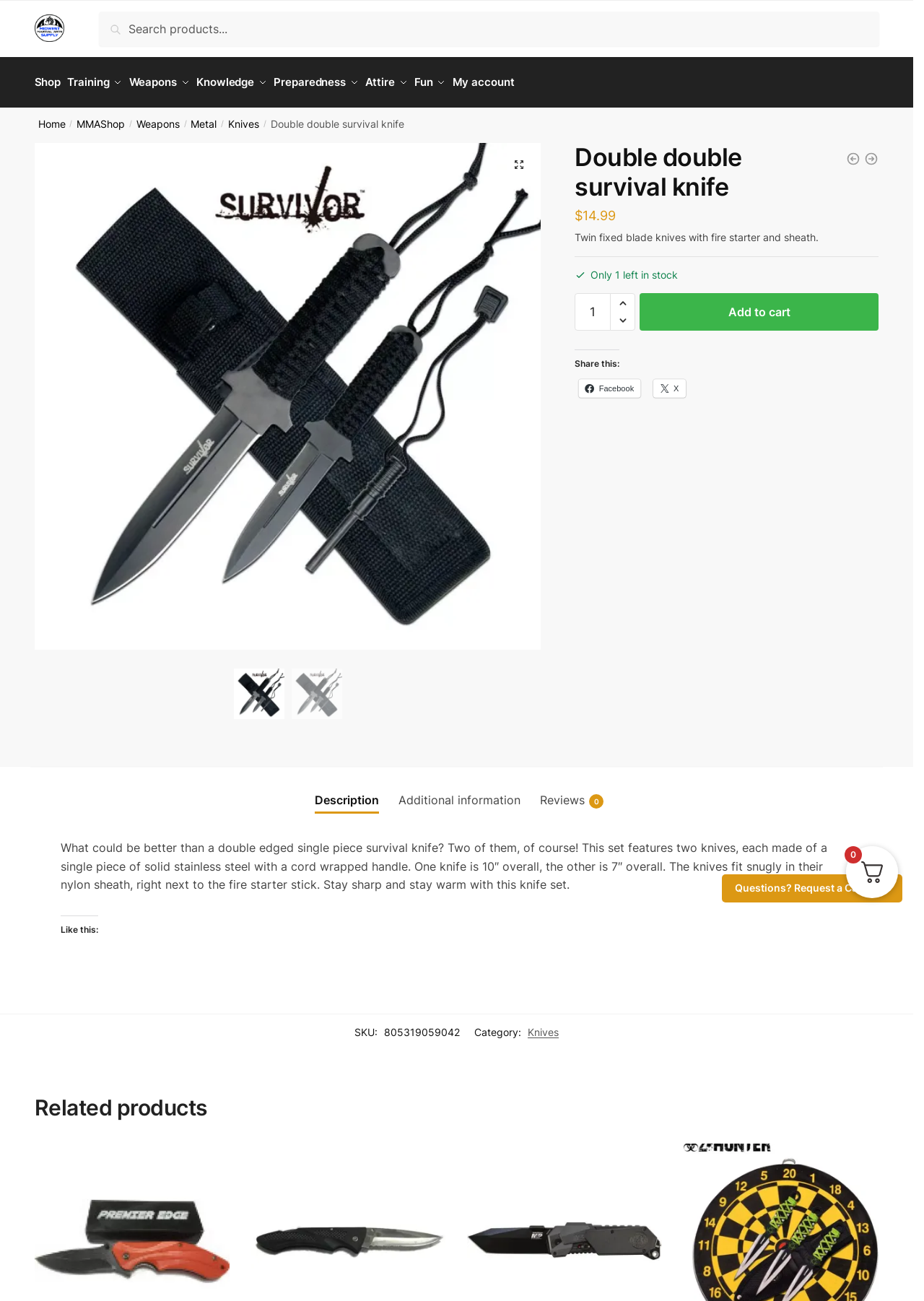Identify the bounding box coordinates of the part that should be clicked to carry out this instruction: "Search for something".

[0.107, 0.009, 0.951, 0.035]